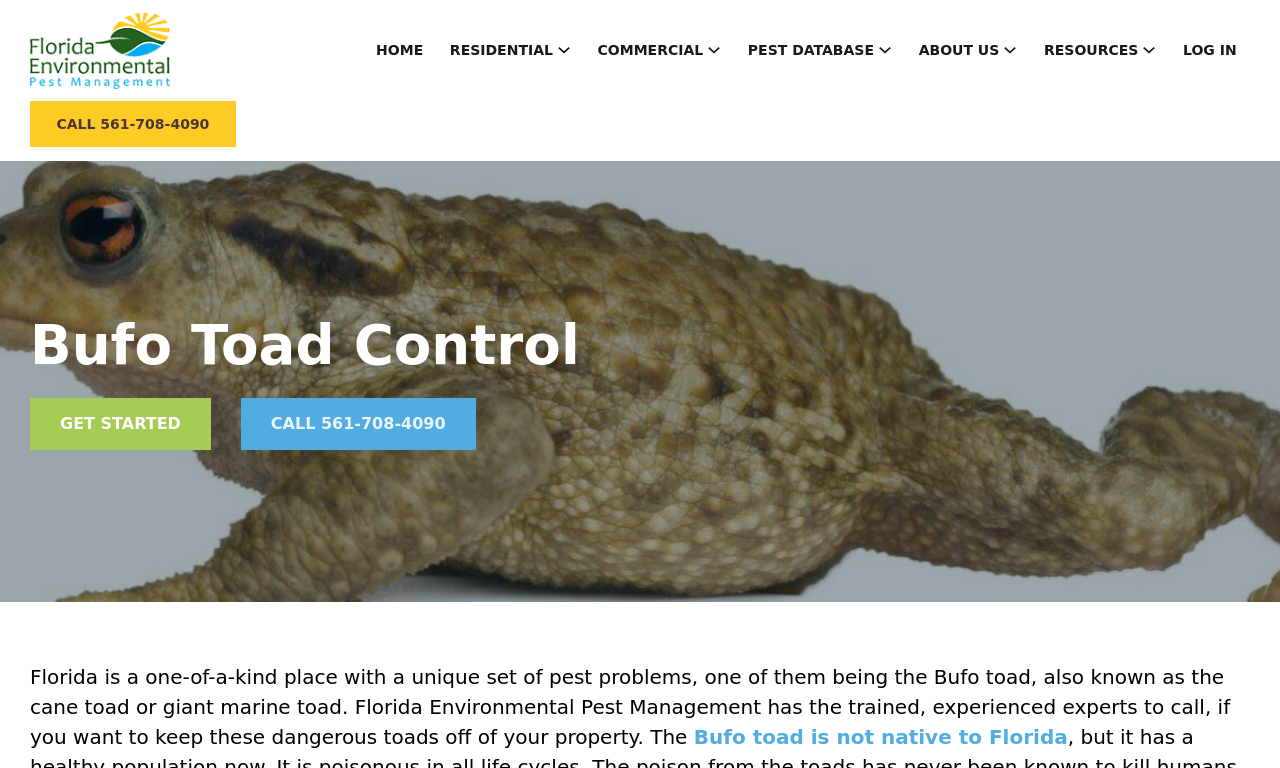What is the Bufo toad also known as?
Examine the screenshot and reply with a single word or phrase.

Cane toad or giant marine toad